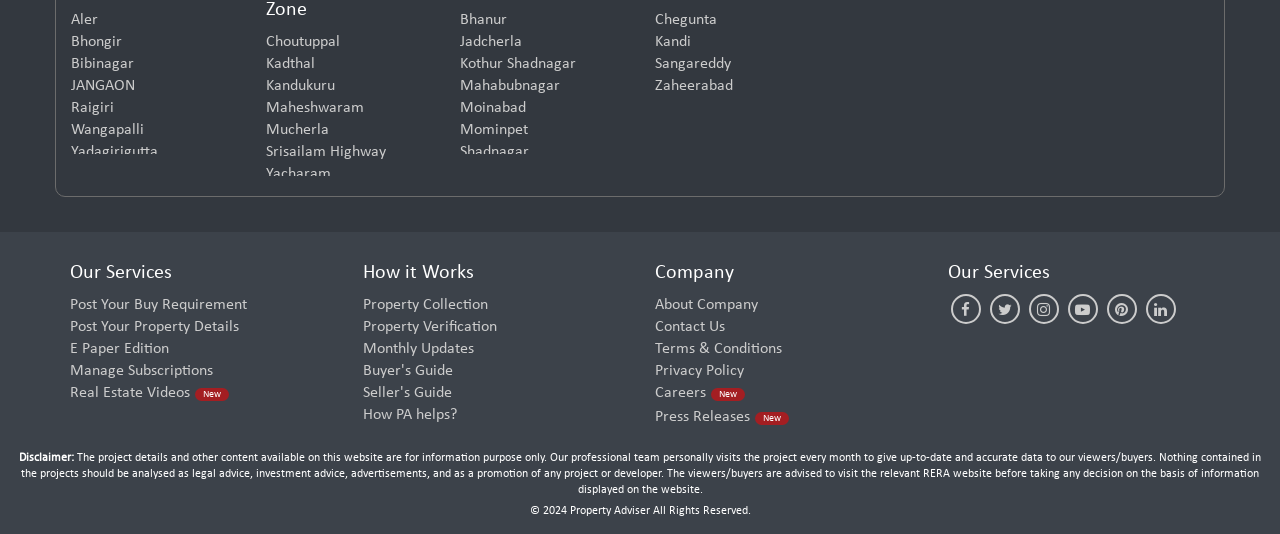Identify the bounding box coordinates for the UI element described by the following text: "Real Estate VideosNew". Provide the coordinates as four float numbers between 0 and 1, in the format [left, top, right, bottom].

[0.055, 0.716, 0.26, 0.761]